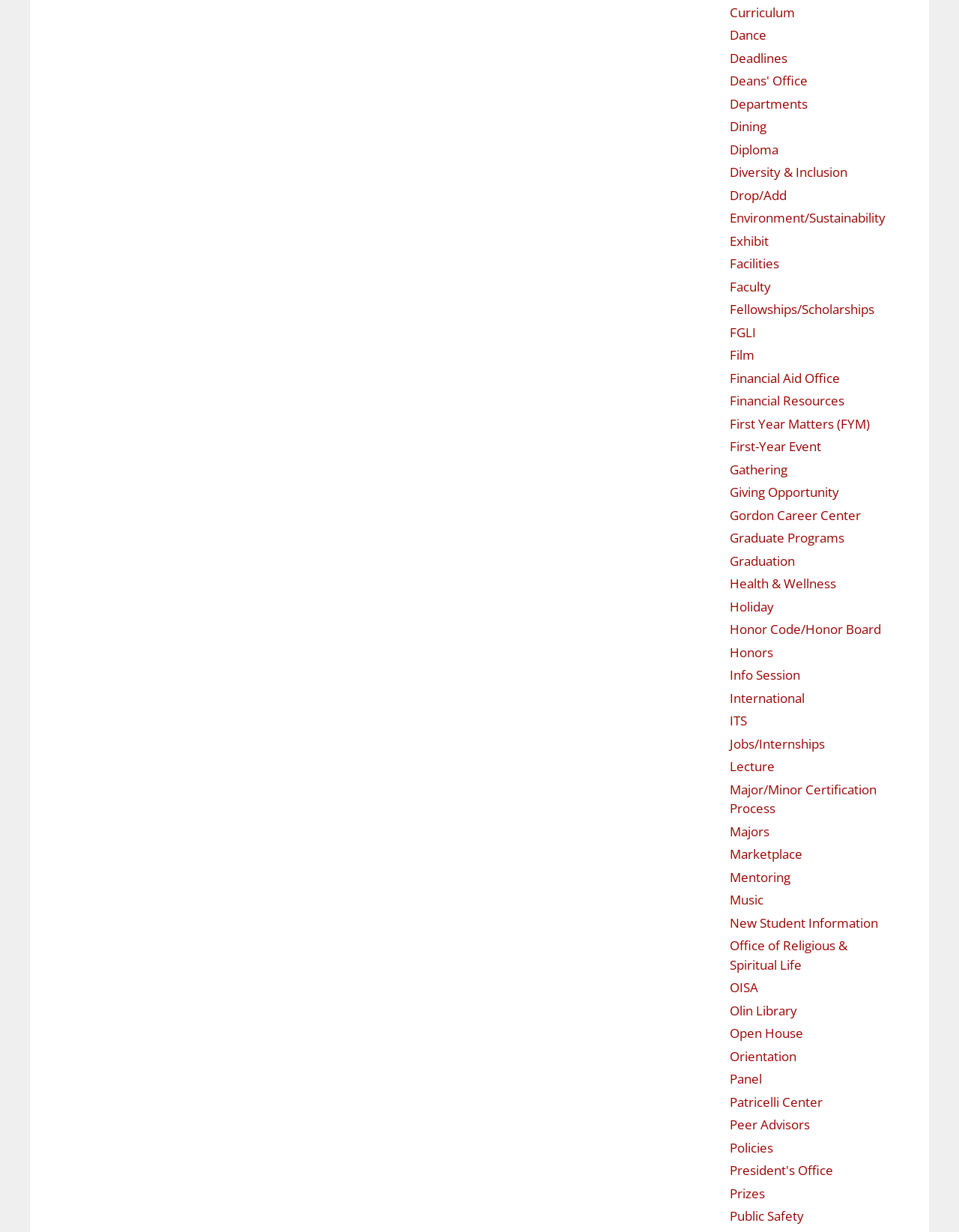Find the bounding box coordinates of the element I should click to carry out the following instruction: "Explore the 'Olin Library' page".

[0.761, 0.814, 0.831, 0.828]